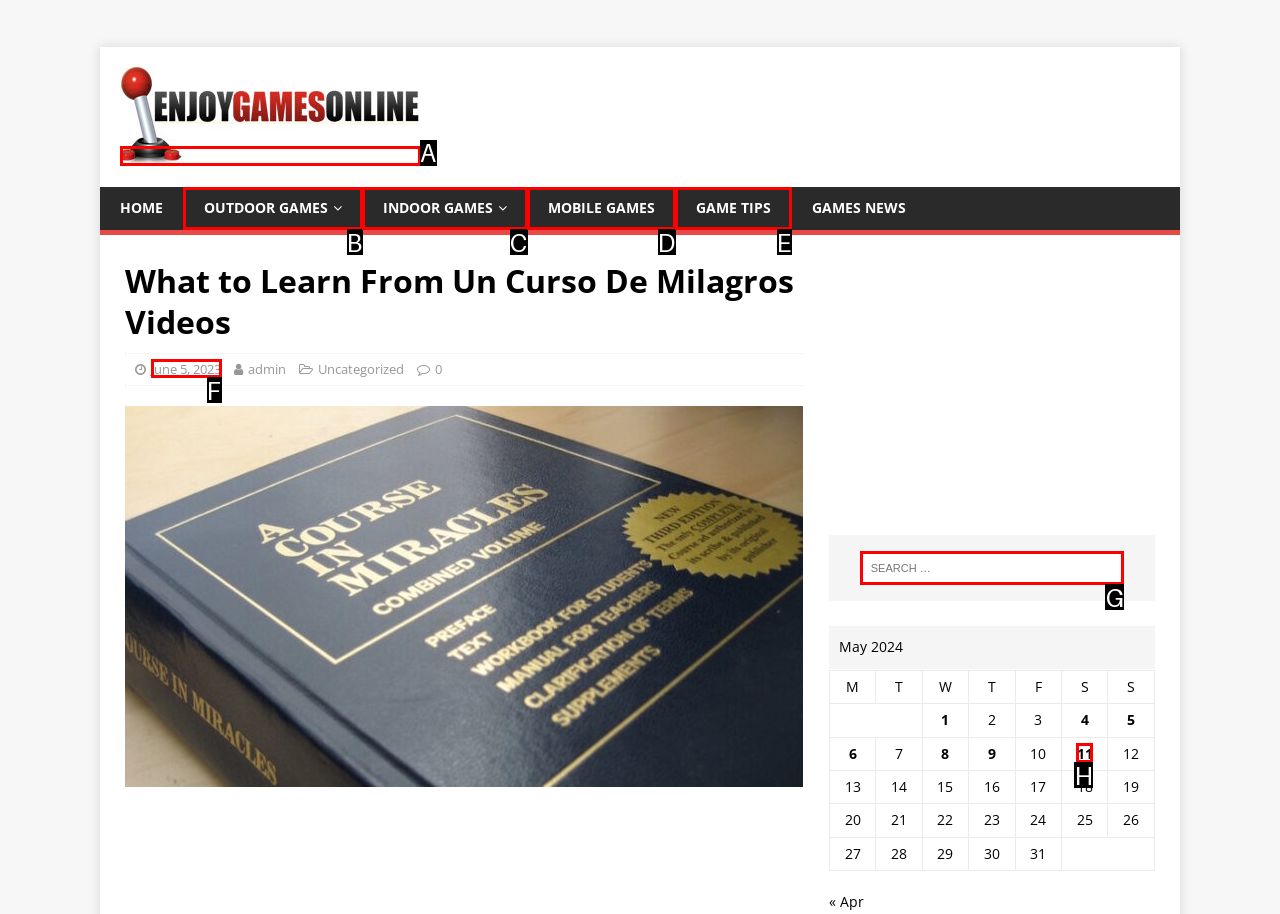Point out the letter of the HTML element you should click on to execute the task: Search for something
Reply with the letter from the given options.

G